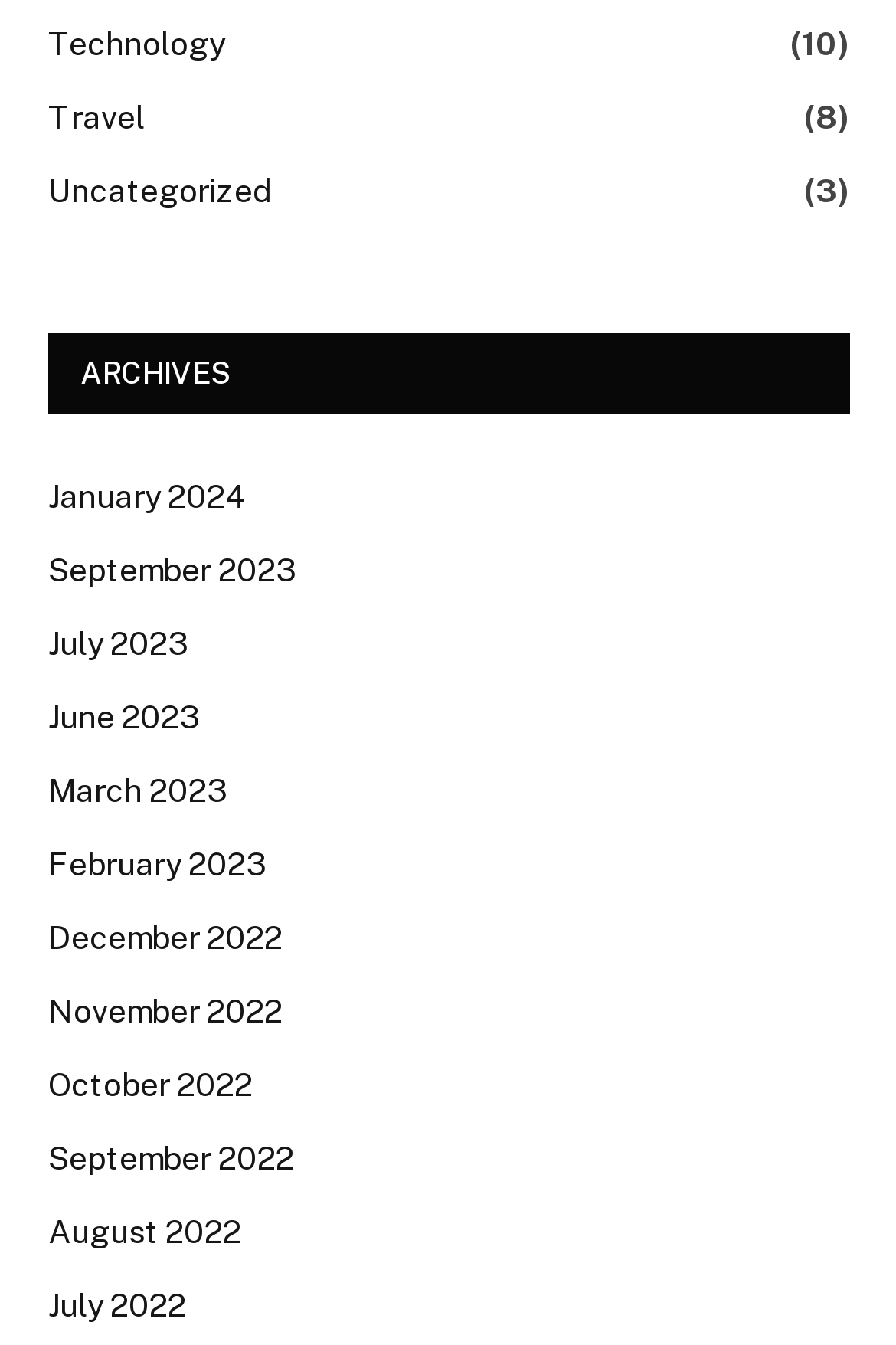Please find the bounding box coordinates in the format (top-left x, top-left y, bottom-right x, bottom-right y) for the given element description. Ensure the coordinates are floating point numbers between 0 and 1. Description: September 2023

[0.054, 0.407, 0.331, 0.443]